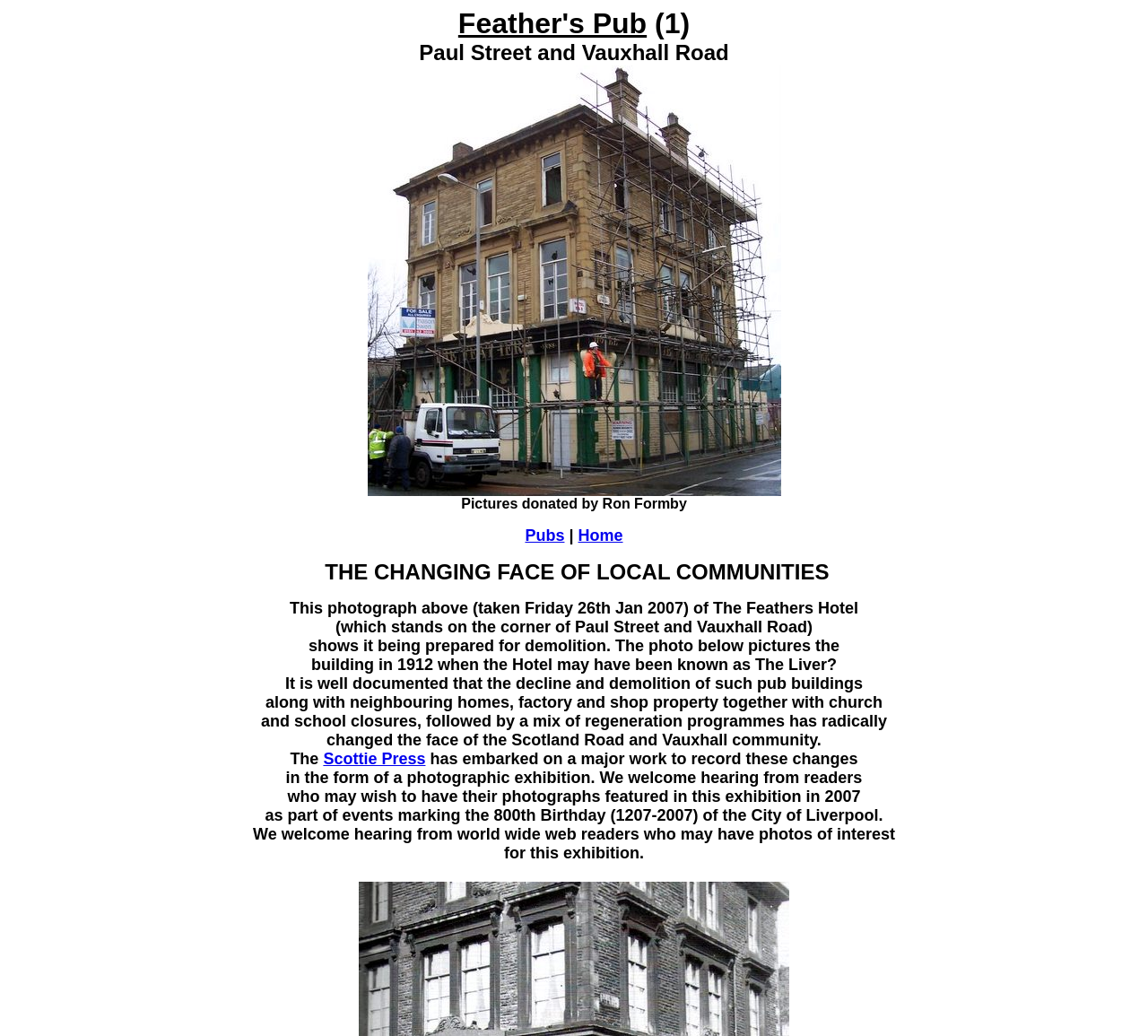What type of buildings are being demolished?
Using the information from the image, give a concise answer in one word or a short phrase.

Pub buildings